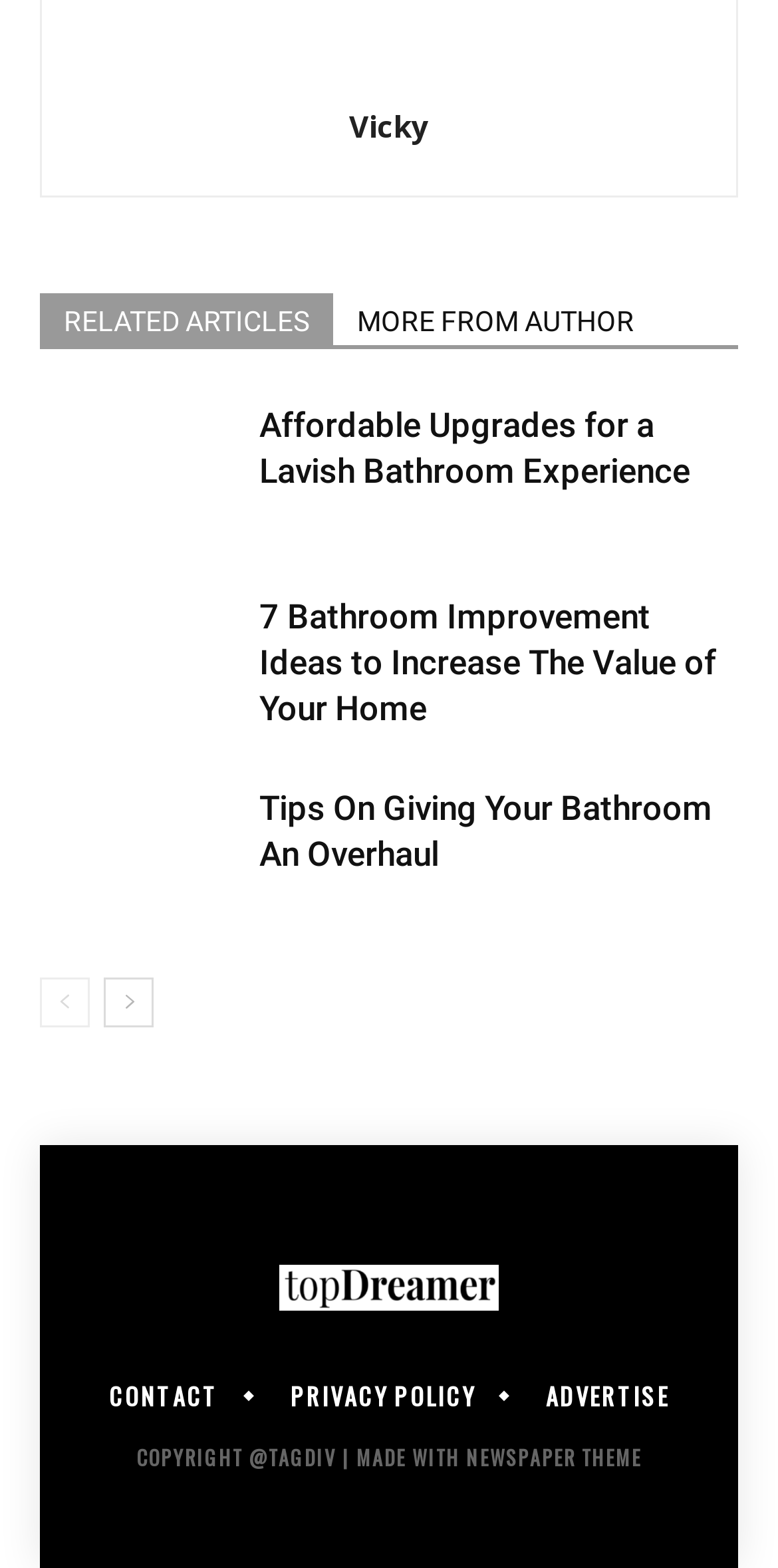What is the name of the author?
Please respond to the question with a detailed and informative answer.

I looked at the link with the text 'author-photo' and found the name of the author, which is 'Vicky'.